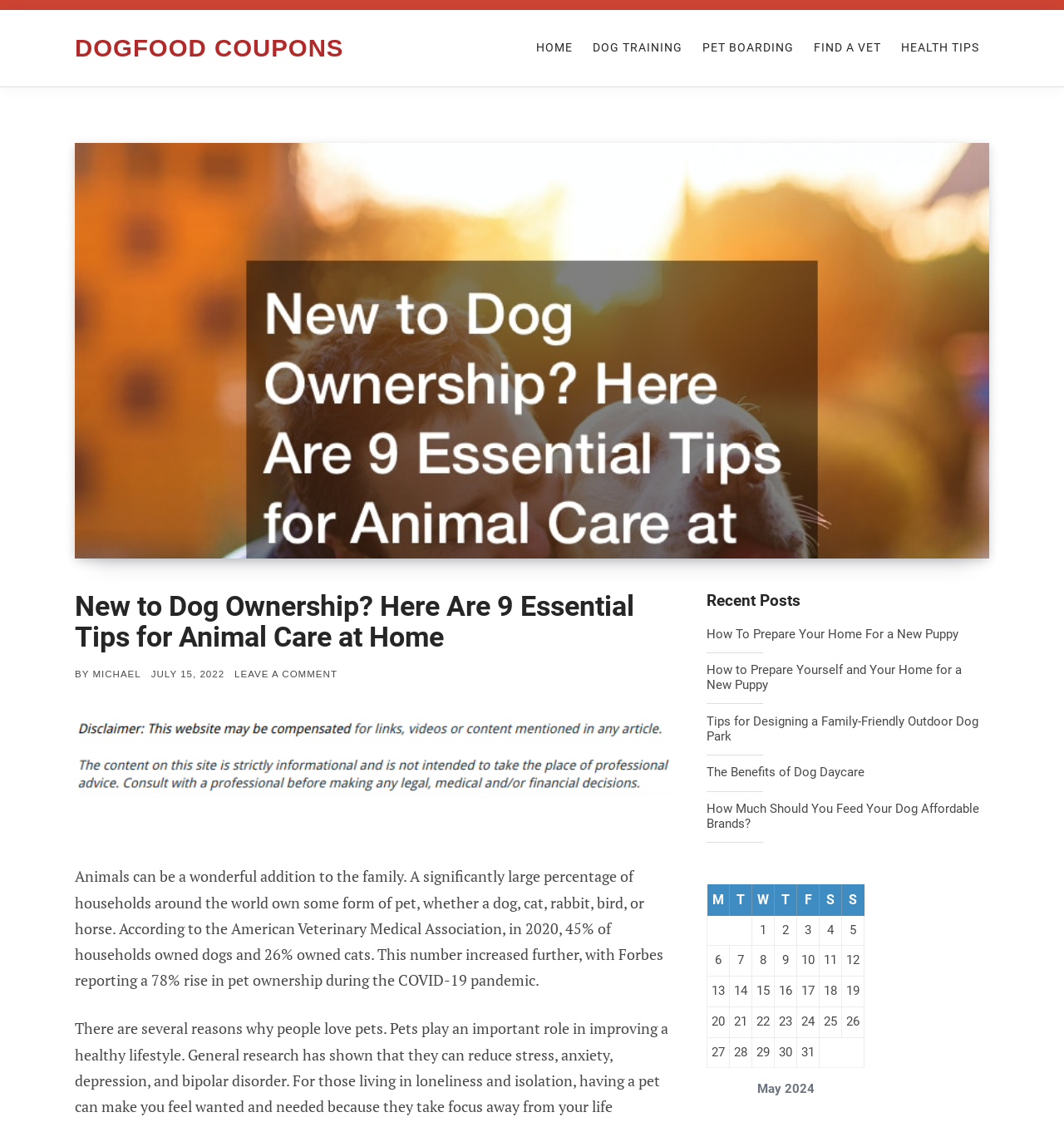Determine the bounding box coordinates of the area to click in order to meet this instruction: "Click on the 'DOGFOOD COUPONS' link".

[0.07, 0.03, 0.323, 0.055]